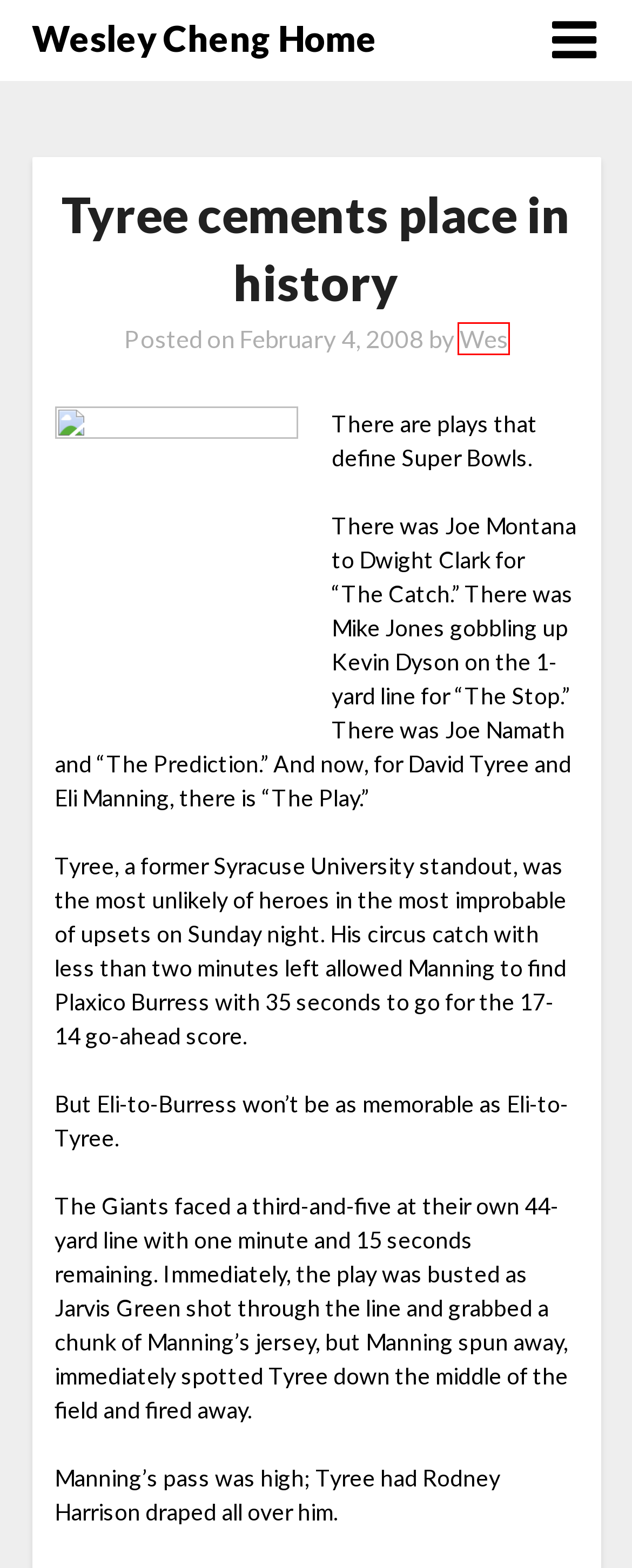A screenshot of a webpage is given, marked with a red bounding box around a UI element. Please select the most appropriate webpage description that fits the new page after clicking the highlighted element. Here are the candidates:
A. Wes – Wesley Cheng Home
B. May 2021 – Wesley Cheng Home
C. May 2007 – Wesley Cheng Home
D. Wesley Cheng Home – Opinion. Analysis. Commentary.
E. May 2010 – Wesley Cheng Home
F. May 2005 – Wesley Cheng Home
G. October 2013 – Wesley Cheng Home
H. November 2008 – Wesley Cheng Home

A